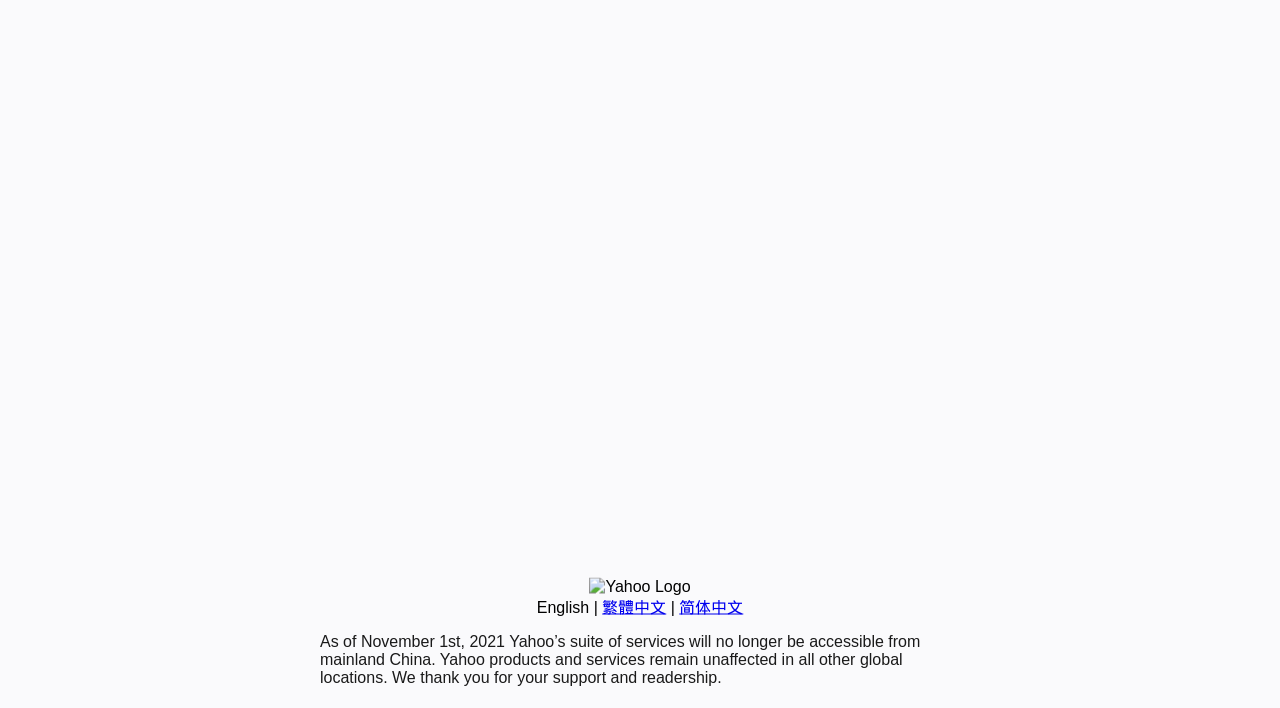Find the bounding box coordinates for the element described here: "English".

[0.419, 0.845, 0.46, 0.869]